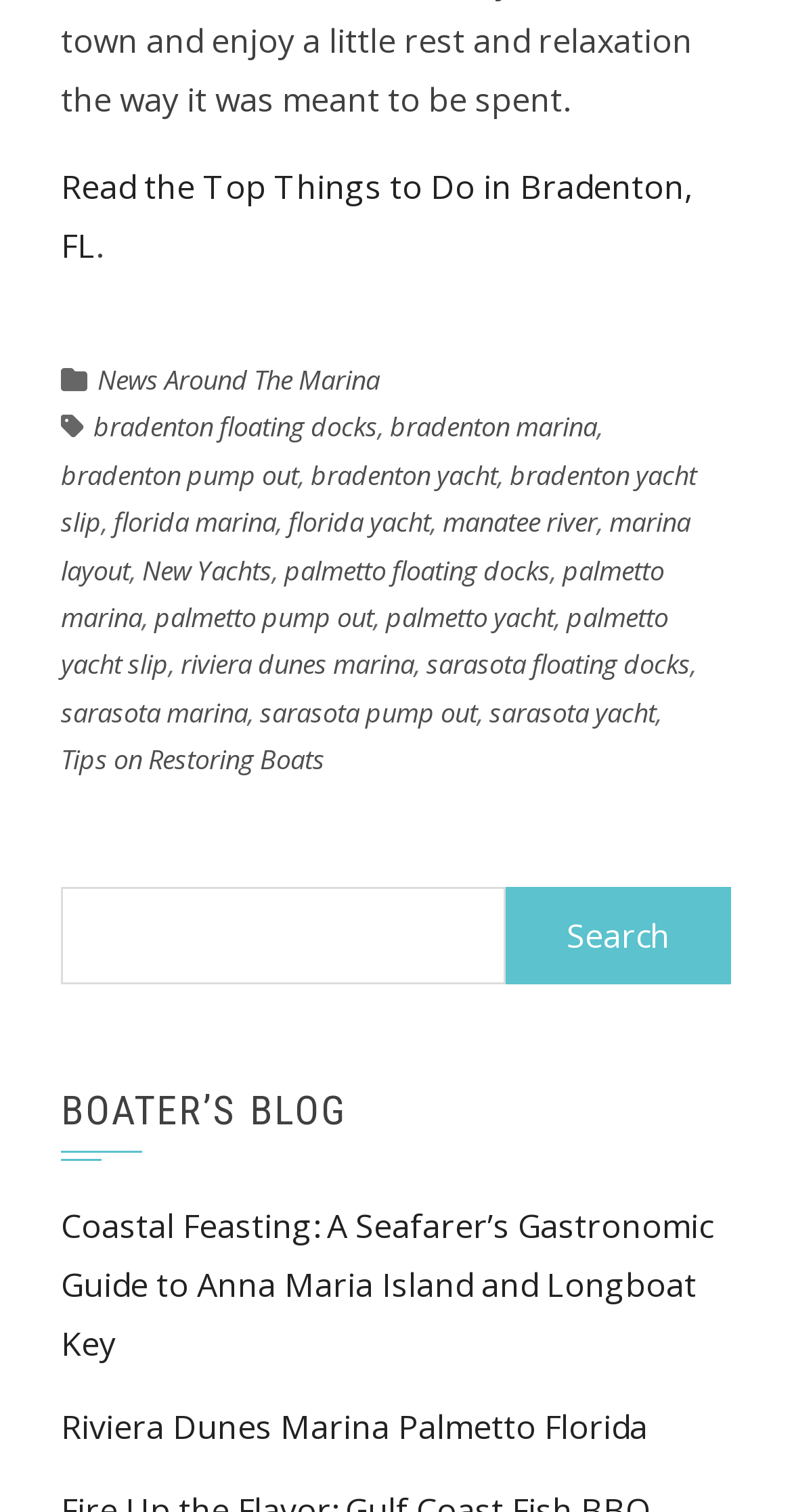Identify the bounding box coordinates for the UI element described as: "Riviera Dunes Marina Palmetto Florida". The coordinates should be provided as four floats between 0 and 1: [left, top, right, bottom].

[0.077, 0.928, 0.818, 0.958]